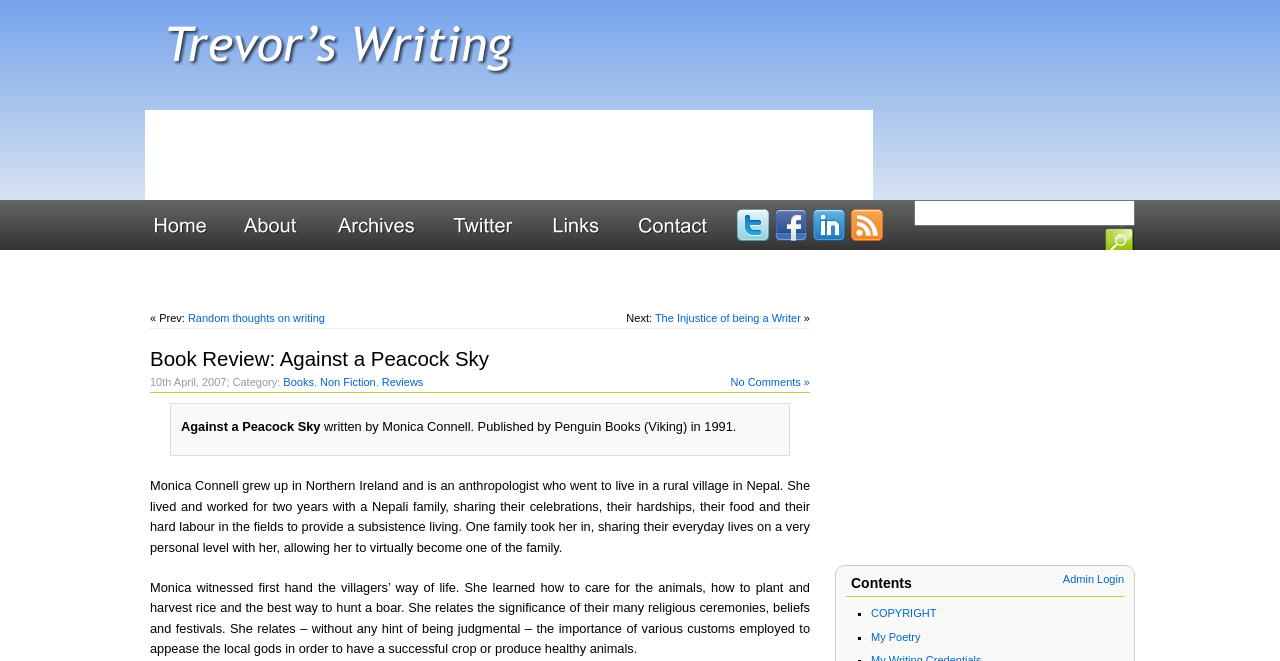Identify and generate the primary title of the webpage.

Book Review: Against a Peacock Sky